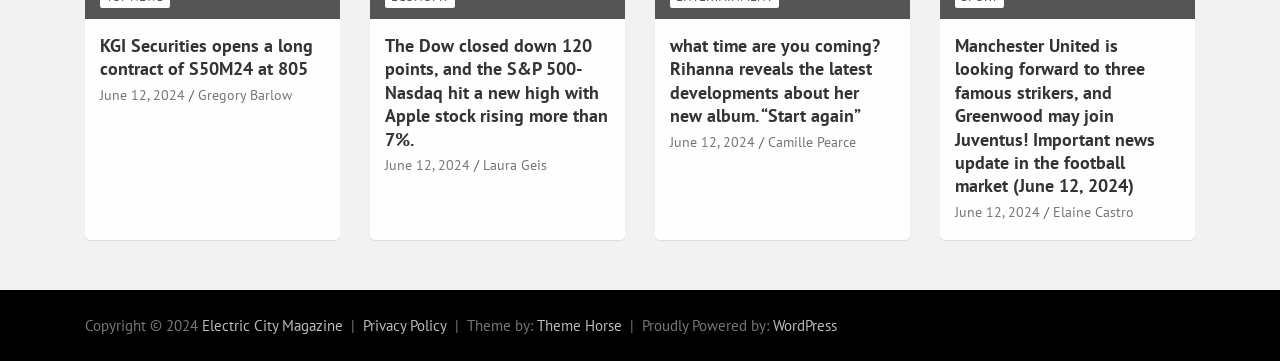Determine the bounding box coordinates of the clickable element necessary to fulfill the instruction: "View article by Gregory Barlow". Provide the coordinates as four float numbers within the 0 to 1 range, i.e., [left, top, right, bottom].

[0.155, 0.238, 0.228, 0.292]